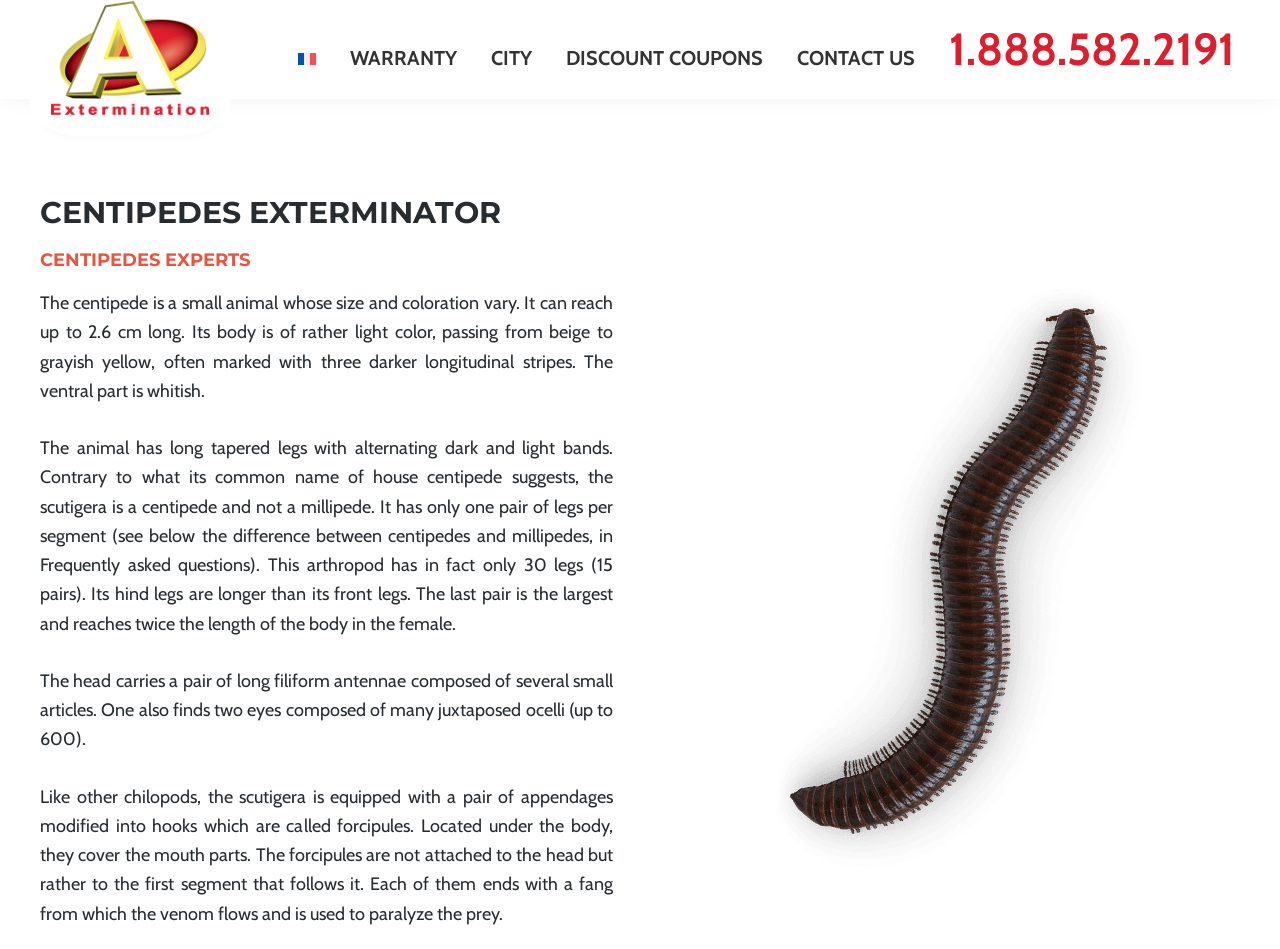How many ocelli are in a centipede's eyes?
Provide a comprehensive and detailed answer to the question.

The webpage states that a centipede's eyes are composed of many juxtaposed ocelli, with up to 600 ocelli in each eye.